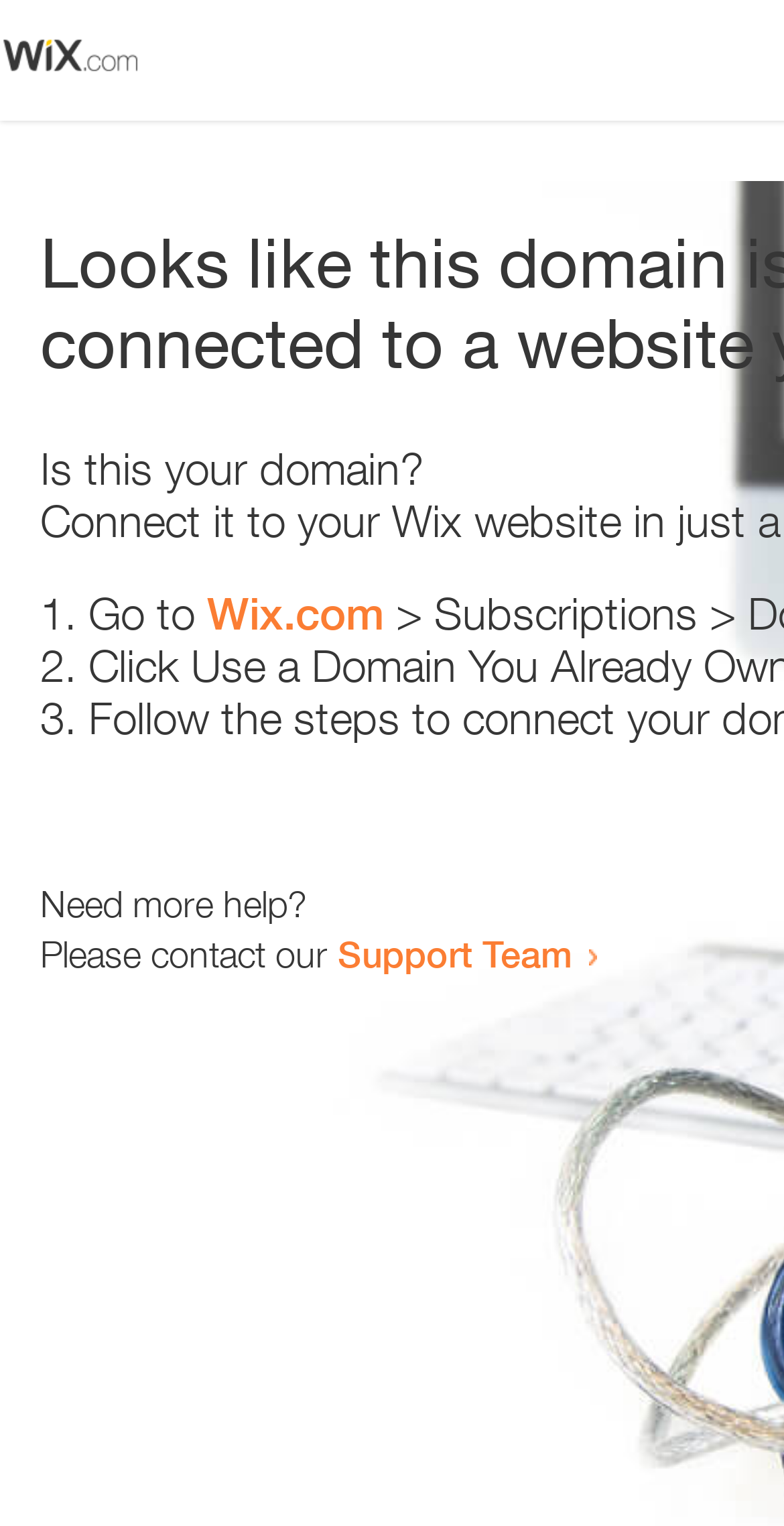How many list markers are present?
Examine the screenshot and reply with a single word or phrase.

3